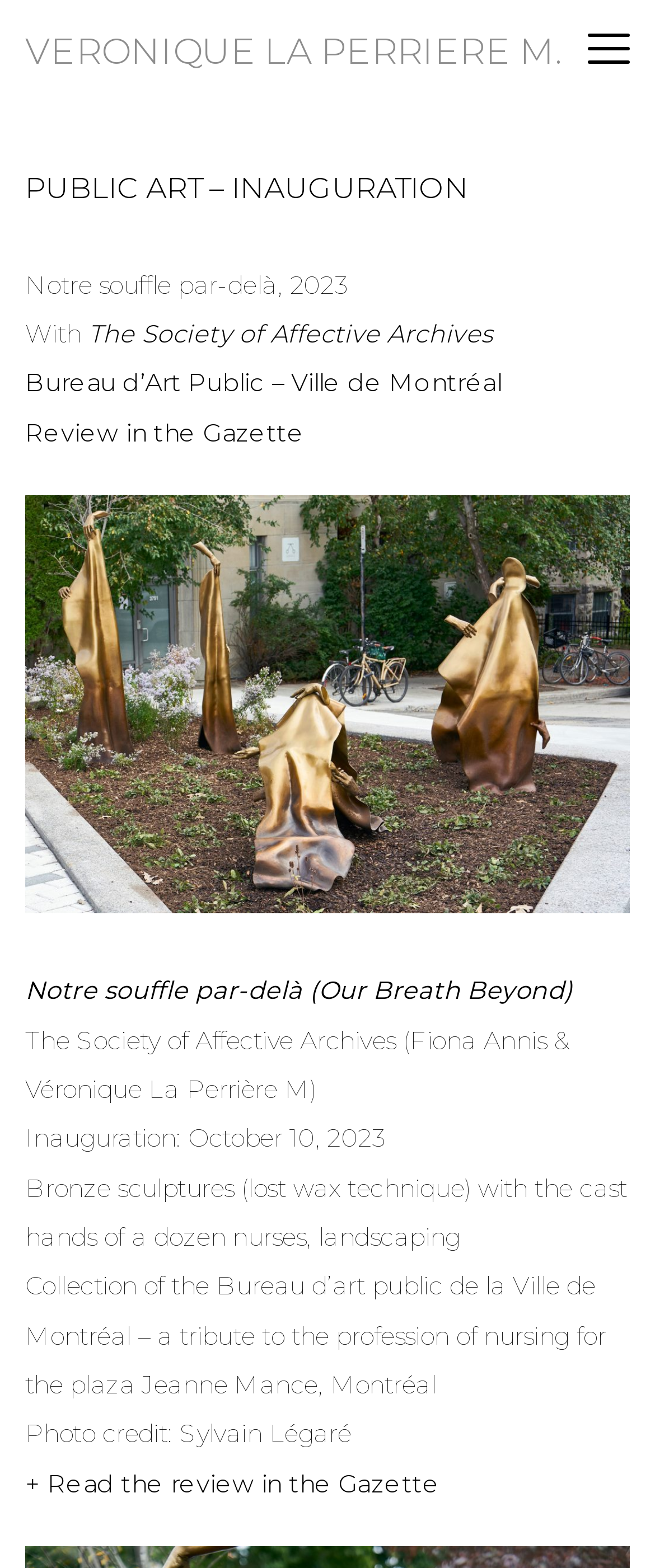Please determine the bounding box coordinates for the element with the description: "Veronique La Perriere M.".

[0.038, 0.018, 0.858, 0.046]